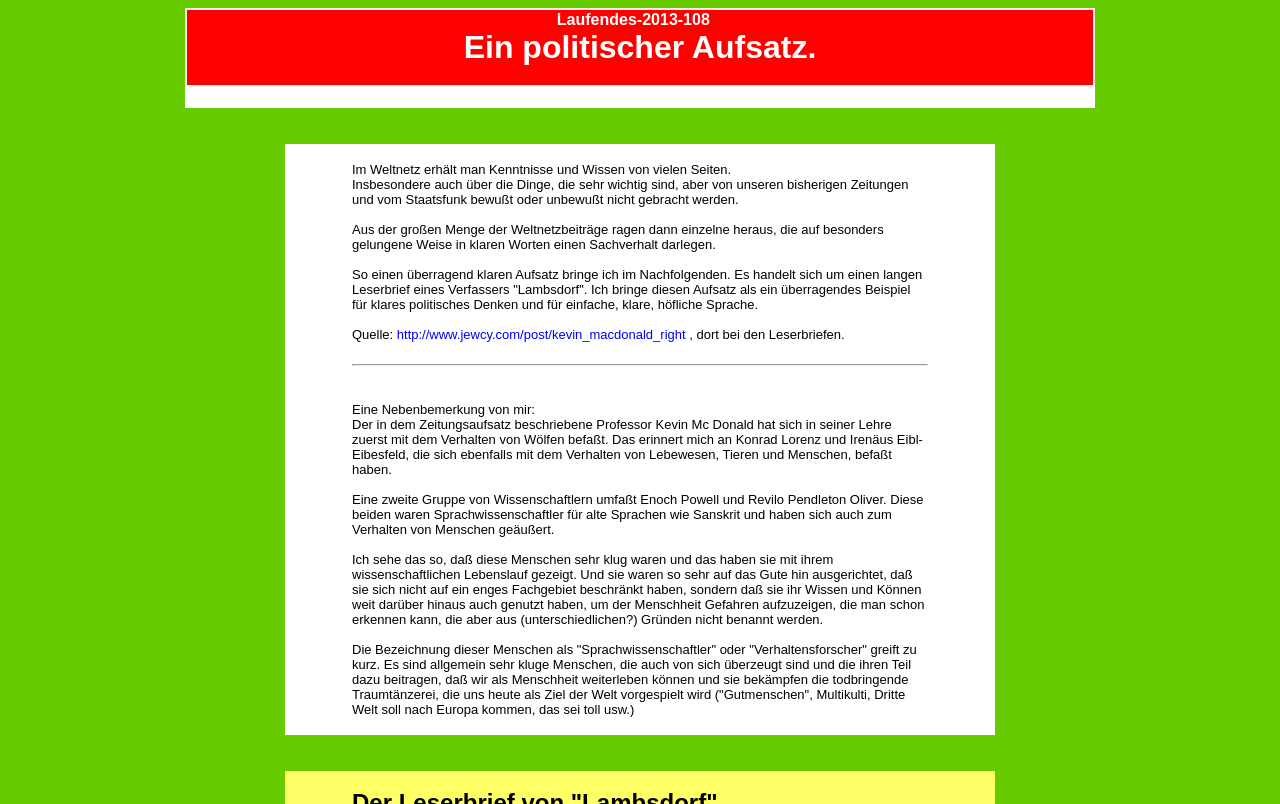Give a detailed account of the webpage.

The webpage appears to be a blog post or an article with a focus on politics and social commentary. At the top, there is a title "Laufendes-2013-108" followed by a subtitle "Ein politischer Aufsatz" (which translates to "A political essay"). 

Below the title, there is a table with three columns. The first column is empty, the second column contains a series of blank spaces, and the third column is also empty. 

The main content of the webpage is a long article that occupies most of the page. The article discusses the importance of seeking knowledge and information from various sources, including the internet. It highlights the value of clear and concise writing, citing an example of a well-written article by an author named "Lambsdorf". The article also mentions other scholars and researchers who have made significant contributions to their fields, including Professor Kevin Mc Donald, Konrad Lorenz, Irenäus Eibl-Eibesfeld, Enoch Powell, and Revilo Pendleton Oliver. 

The article is divided into several paragraphs, with a horizontal separator line in between. There is a link to an external website, http://www.jewcy.com/post/kevin_macdonald_right, which is referenced in the article. The tone of the article appears to be informative and analytical, with the author expressing their opinions and perspectives on various topics.